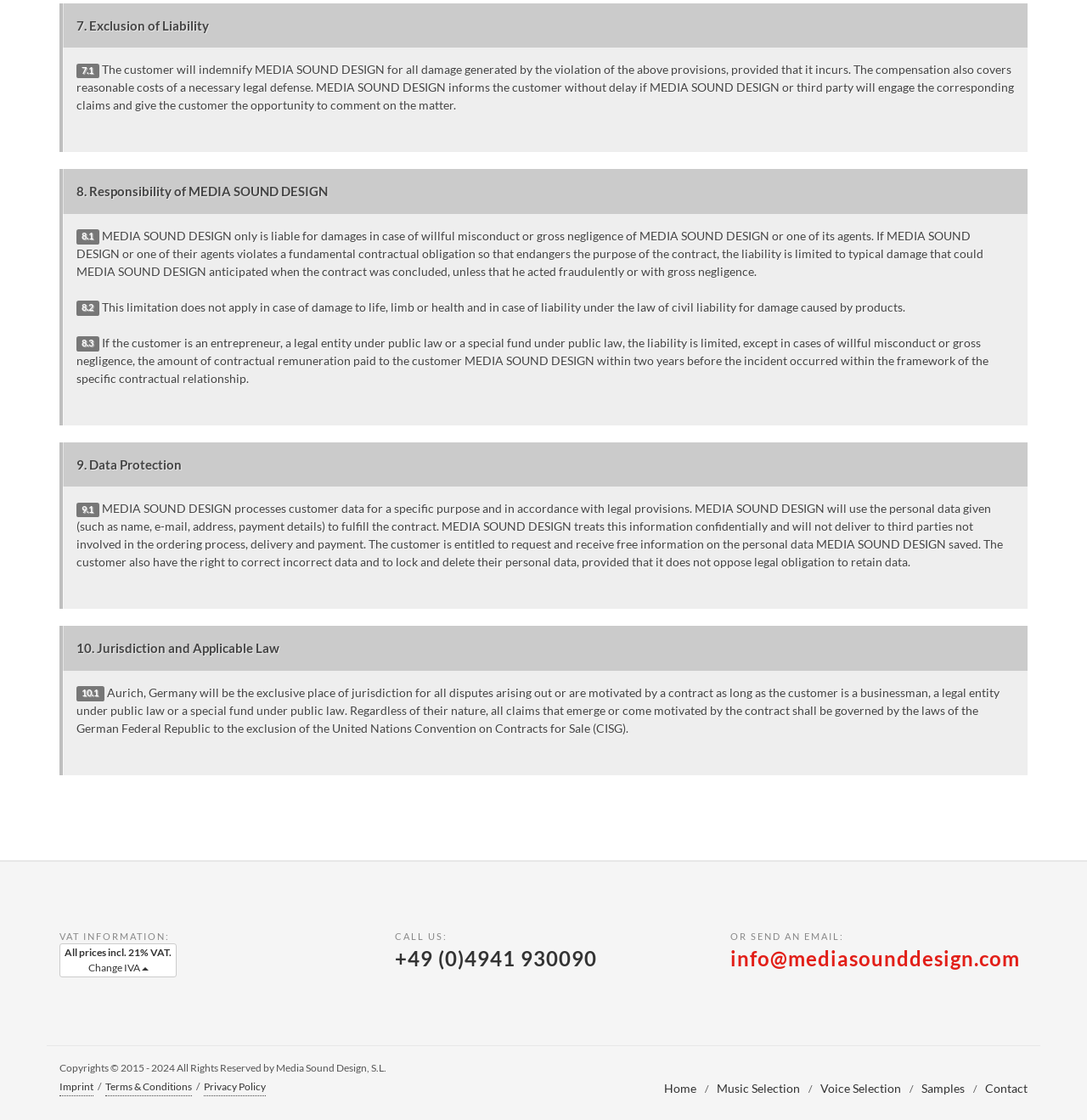Find the bounding box coordinates of the clickable element required to execute the following instruction: "Send an email to info@mediasounddesign.com". Provide the coordinates as four float numbers between 0 and 1, i.e., [left, top, right, bottom].

[0.672, 0.845, 0.938, 0.867]